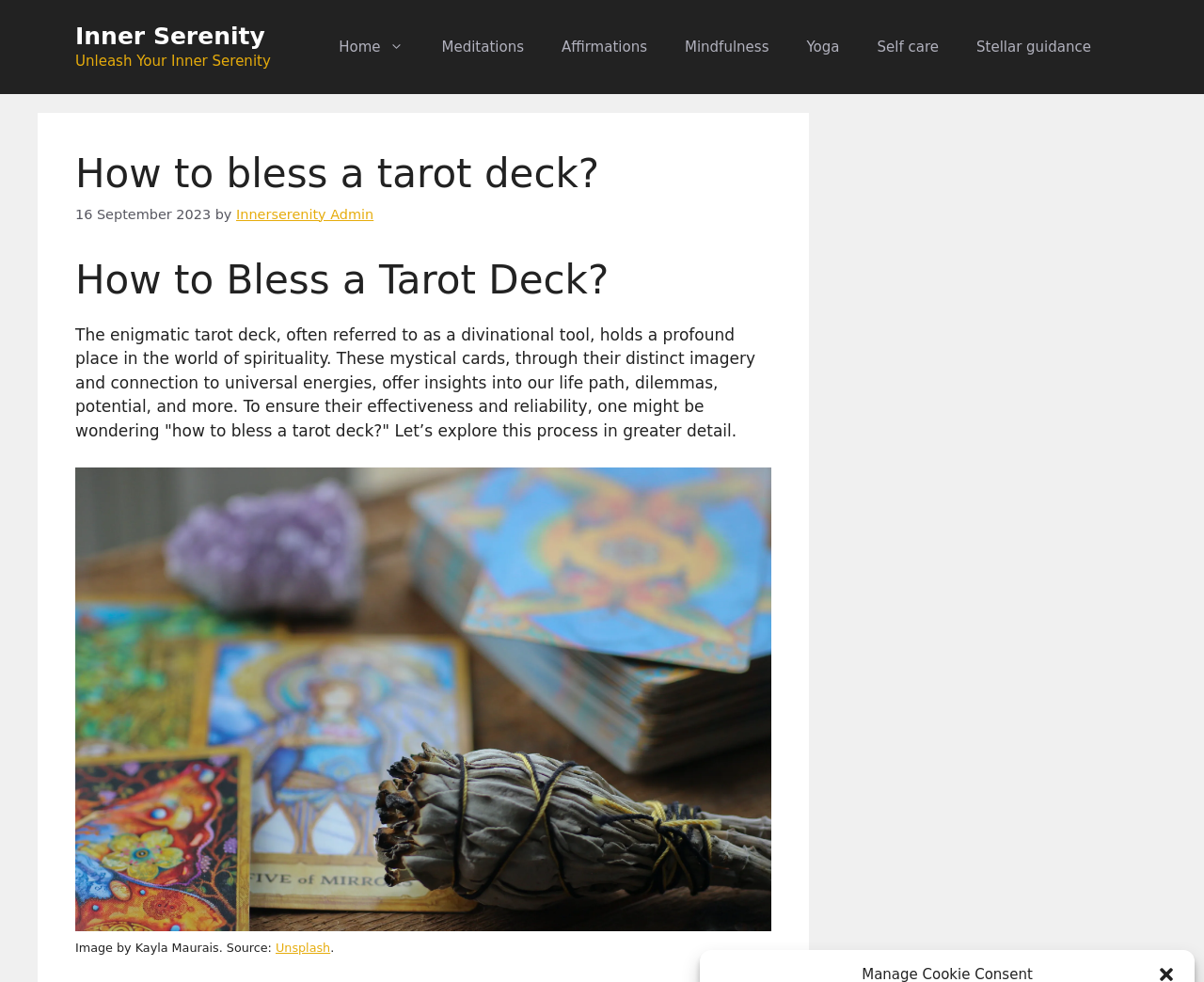Determine the bounding box for the described HTML element: "Affirmations". Ensure the coordinates are four float numbers between 0 and 1 in the format [left, top, right, bottom].

[0.451, 0.019, 0.553, 0.077]